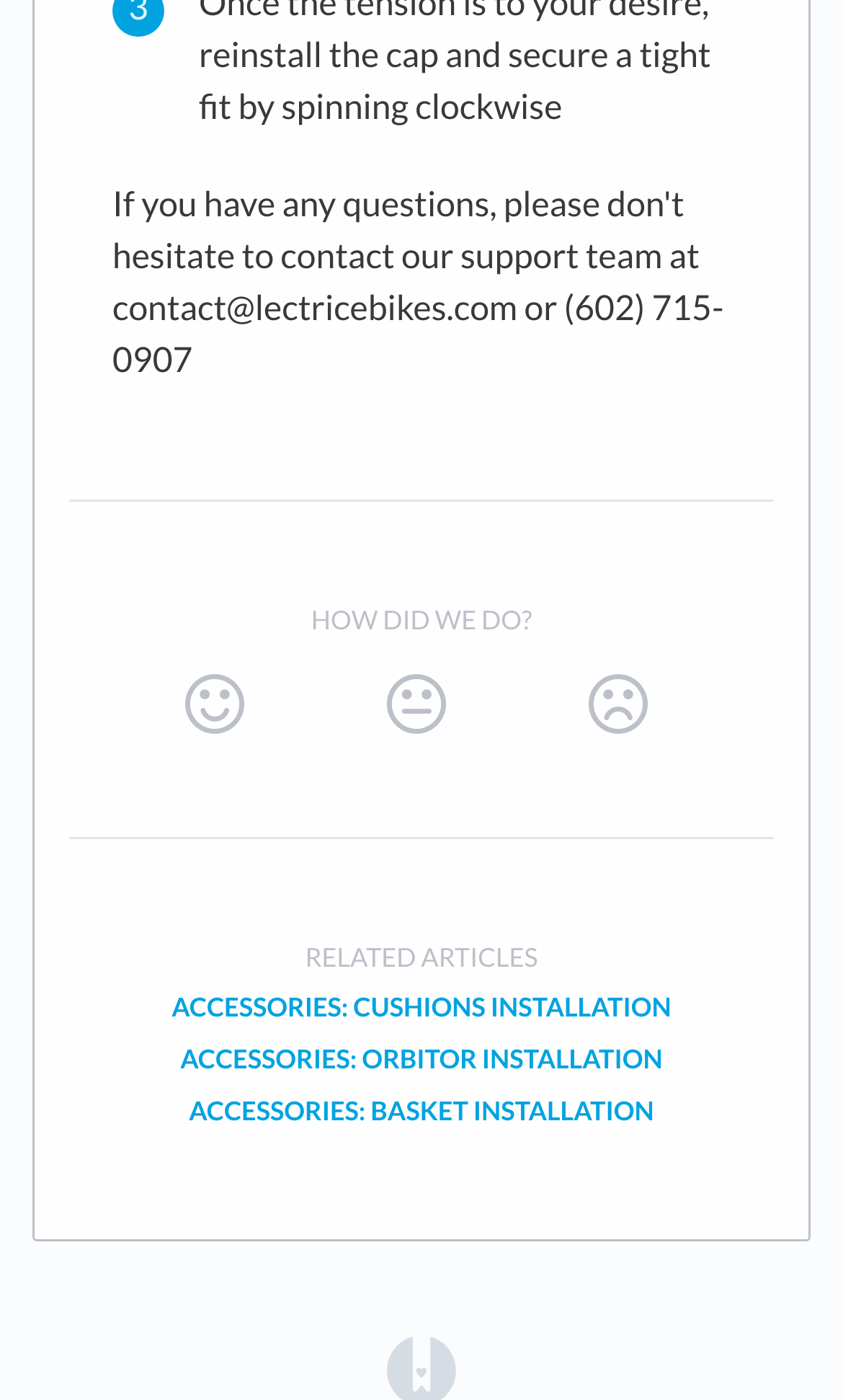Using the webpage screenshot, find the UI element described by Accessories: Orbitor Installation. Provide the bounding box coordinates in the format (top-left x, top-left y, bottom-right x, bottom-right y), ensuring all values are floating point numbers between 0 and 1.

[0.214, 0.745, 0.786, 0.768]